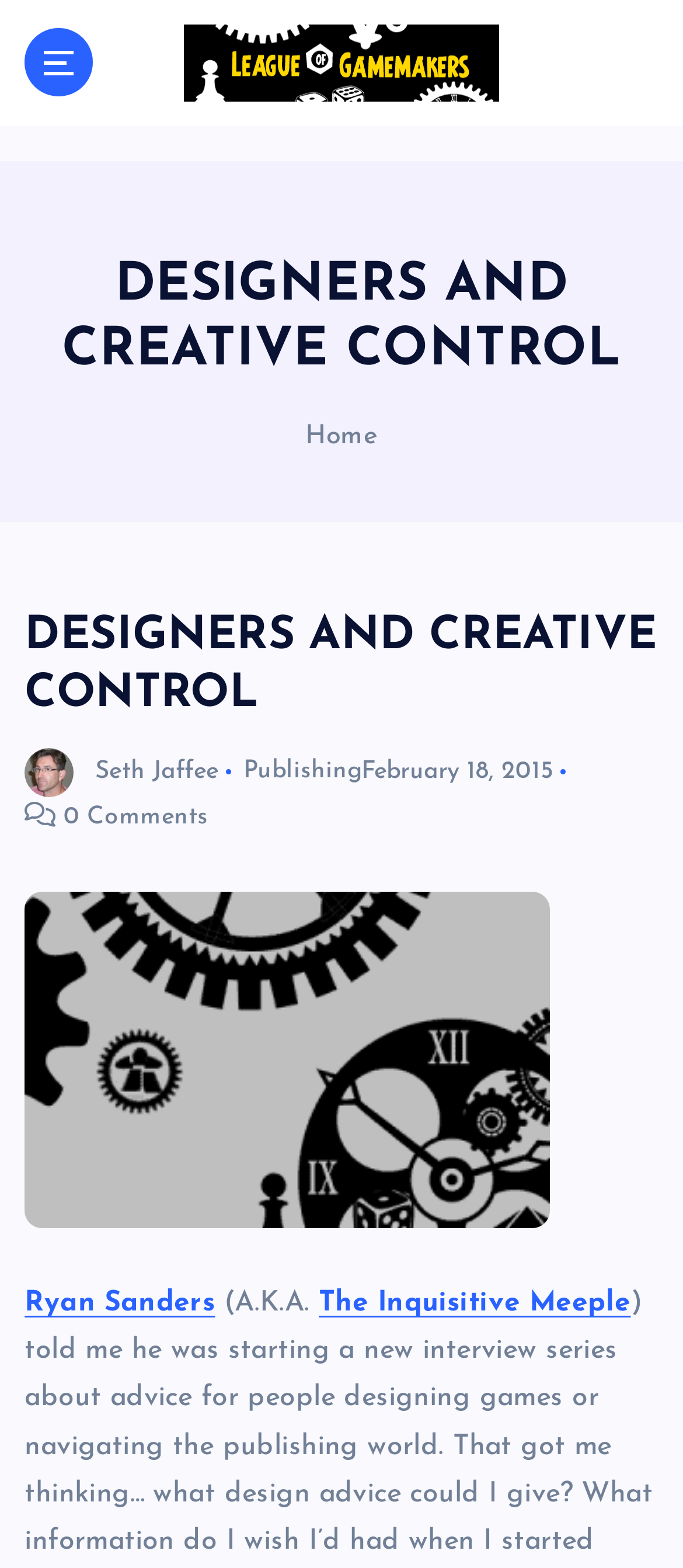Please look at the image and answer the question with a detailed explanation: What is the name of the person mentioned in the article?

I determined the answer by looking at the link element with the text 'Ryan Sanders' and the surrounding text '(A.K.A. The Inquisitive Meeple)', which suggests that Ryan Sanders is the person mentioned in the article.